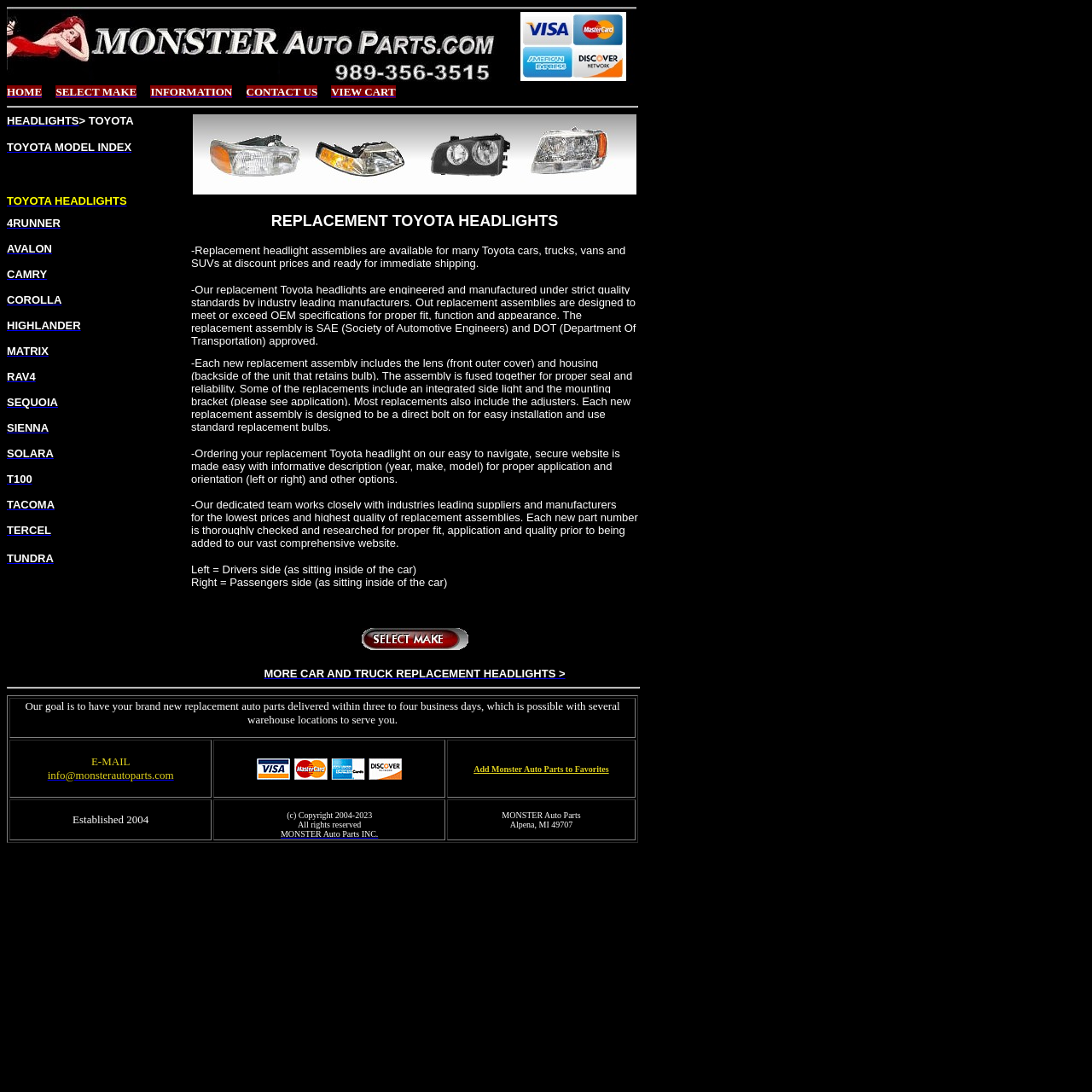What is the company's email address?
Using the picture, provide a one-word or short phrase answer.

info@monsterautoparts.com